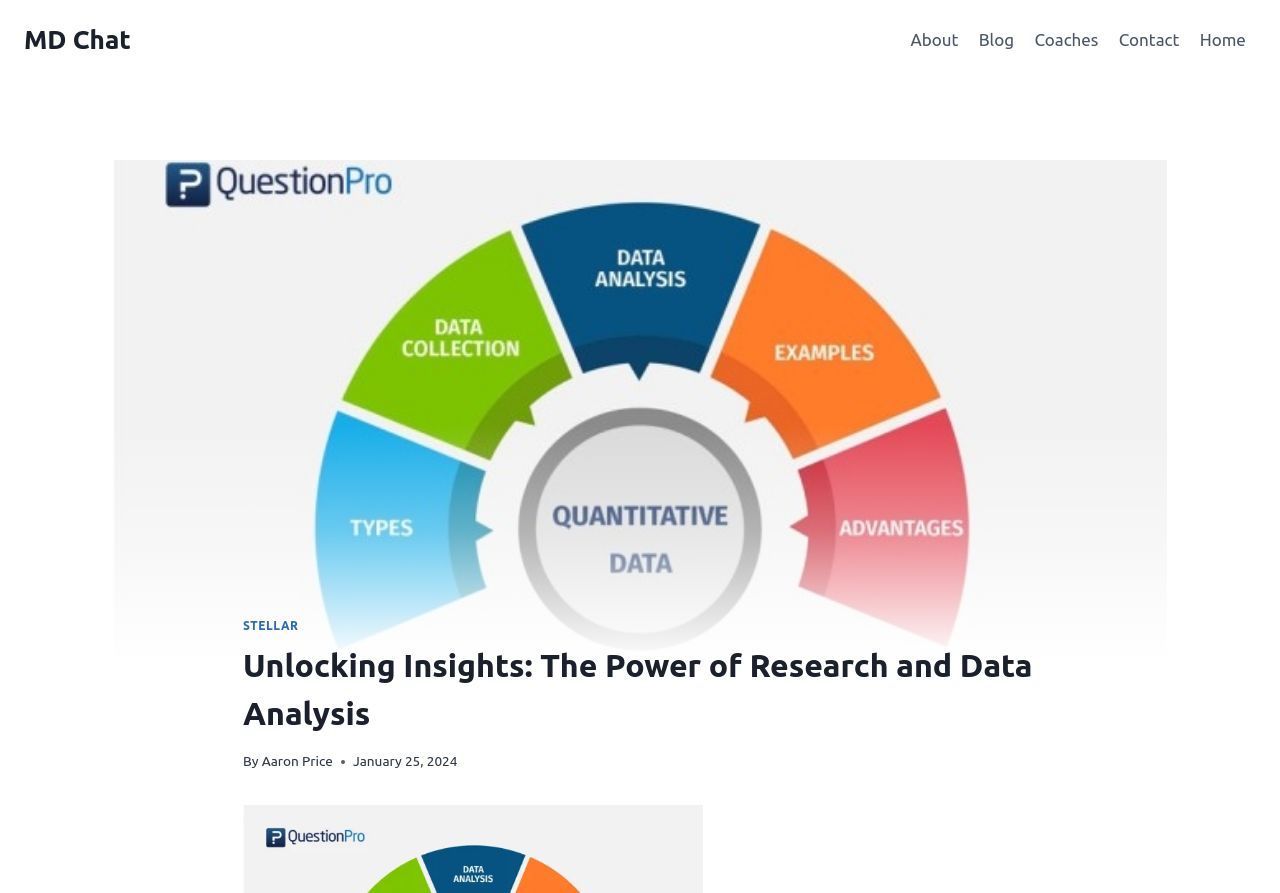Provide a thorough description of the webpage's content and layout.

The webpage is titled "Unlocking Insights: The Power of Research and Data Analysis – MD Chat". At the top left, there is a link to "MD Chat". 

On the top right, there is a primary navigation menu with five links: "About", "Blog", "Coaches", "Contact", and "Home", arranged horizontally from left to right.

Below the navigation menu, there is a large image that occupies most of the page, with a header section on top of it. The header section contains a link to "STELLAR" on the left, a heading that repeats the title of the webpage, and a byline that reads "By Aaron Price" on the right, along with a timestamp "January 25, 2024".